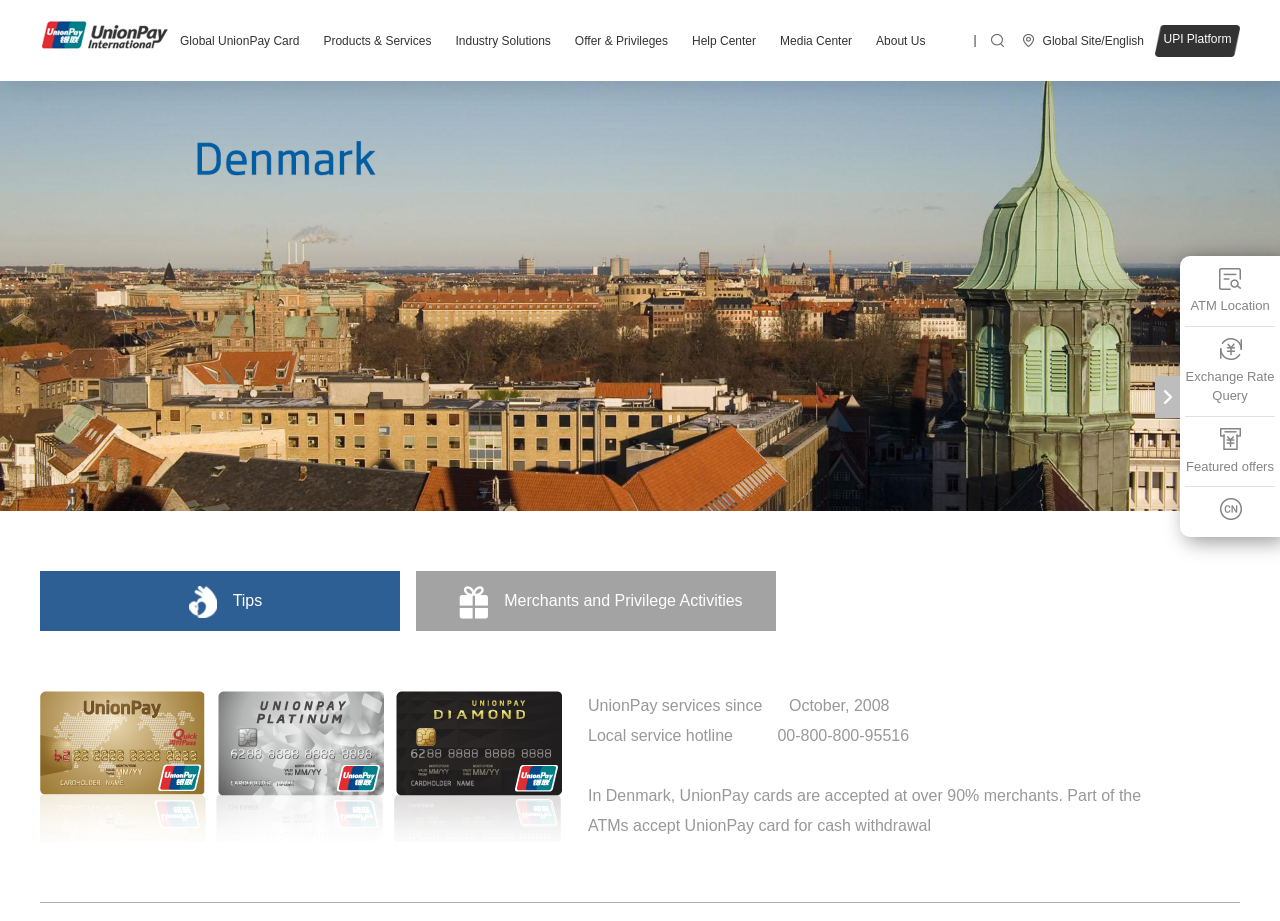How many regions are listed?
Can you provide a detailed and comprehensive answer to the question?

The regions are listed as links, and there are 6 of them: Asia, Europe, America, Oceania, Africa, and Chinese Mainland.